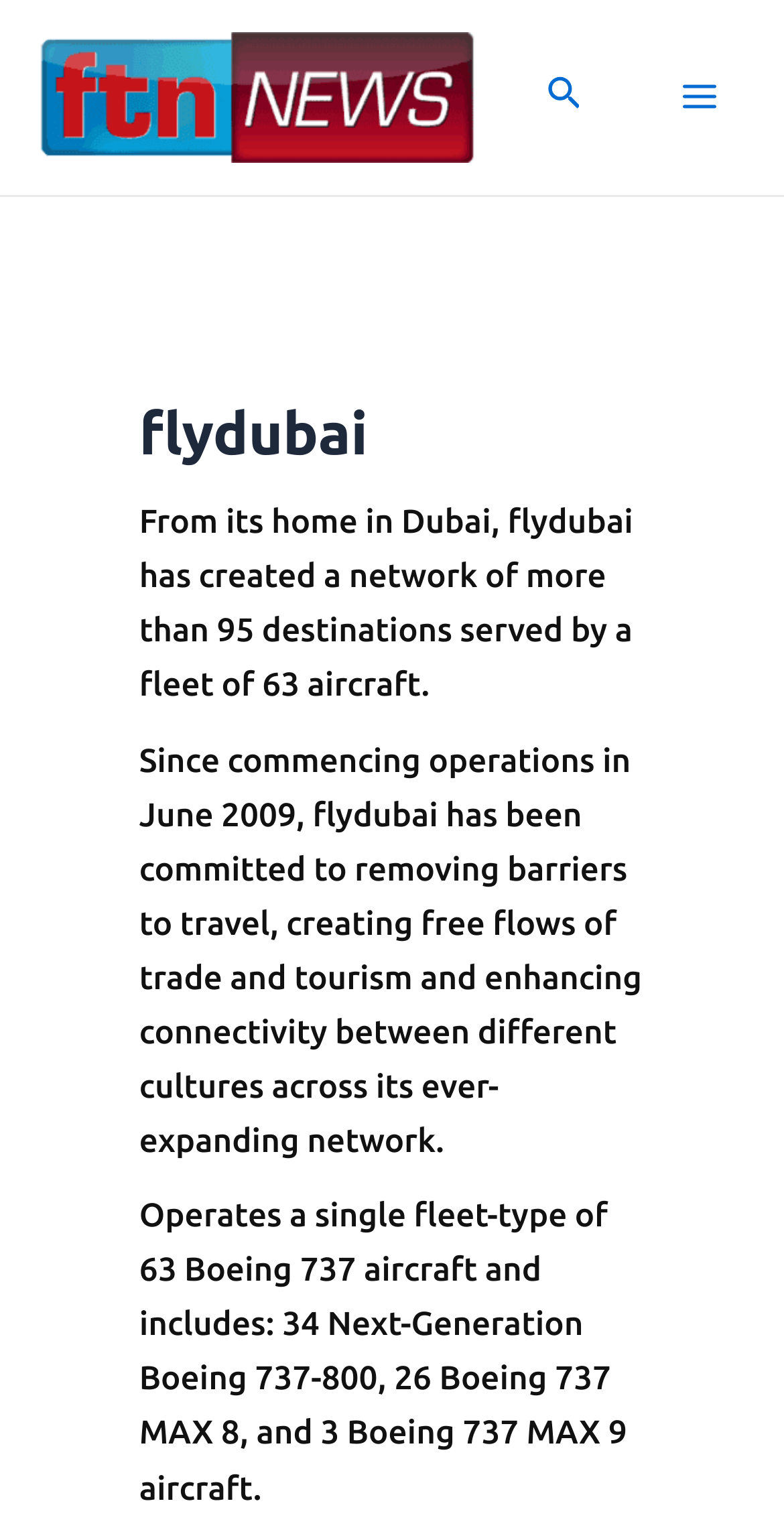What is the year flydubai started operations?
Give a thorough and detailed response to the question.

I found this answer in the StaticText element that mentions 'Since commencing operations in June 2009, flydubai has'.